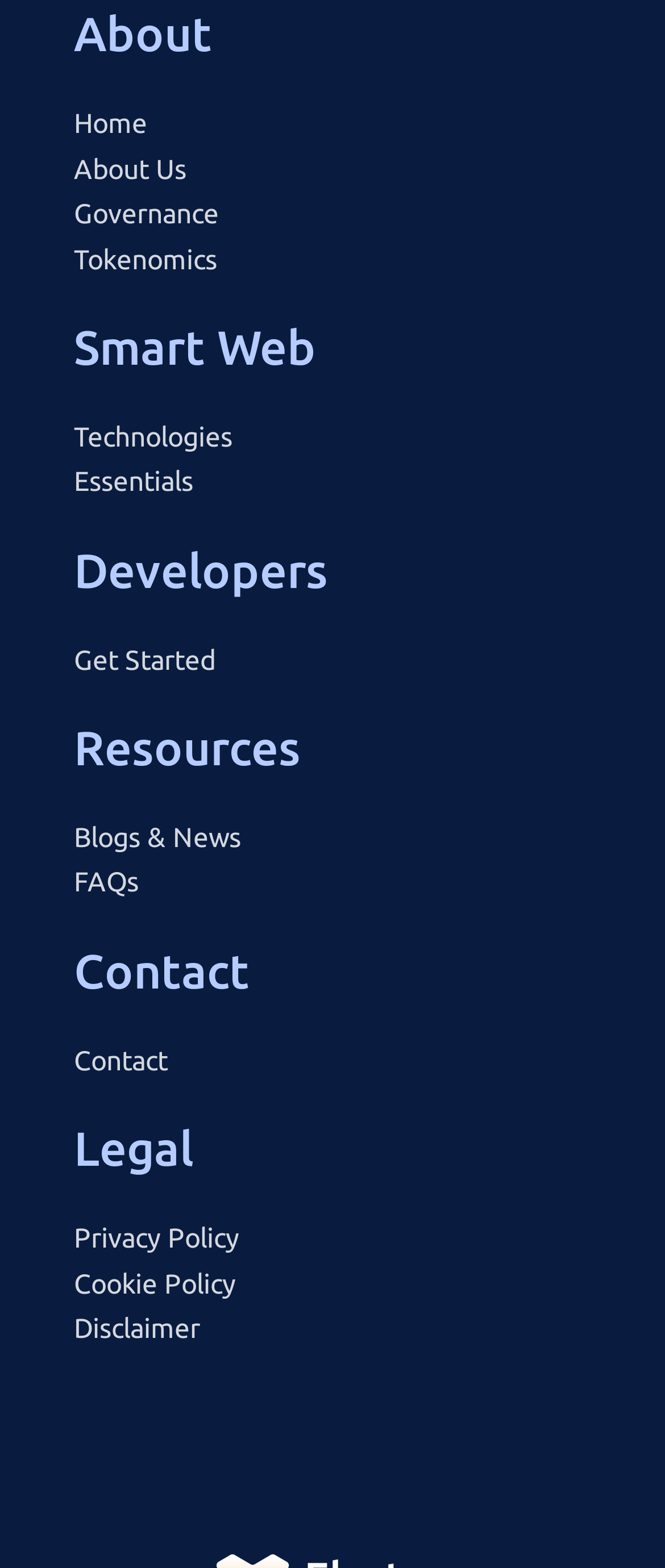Respond with a single word or phrase for the following question: 
What is the purpose of the 'Governance' link?

To provide information about governance